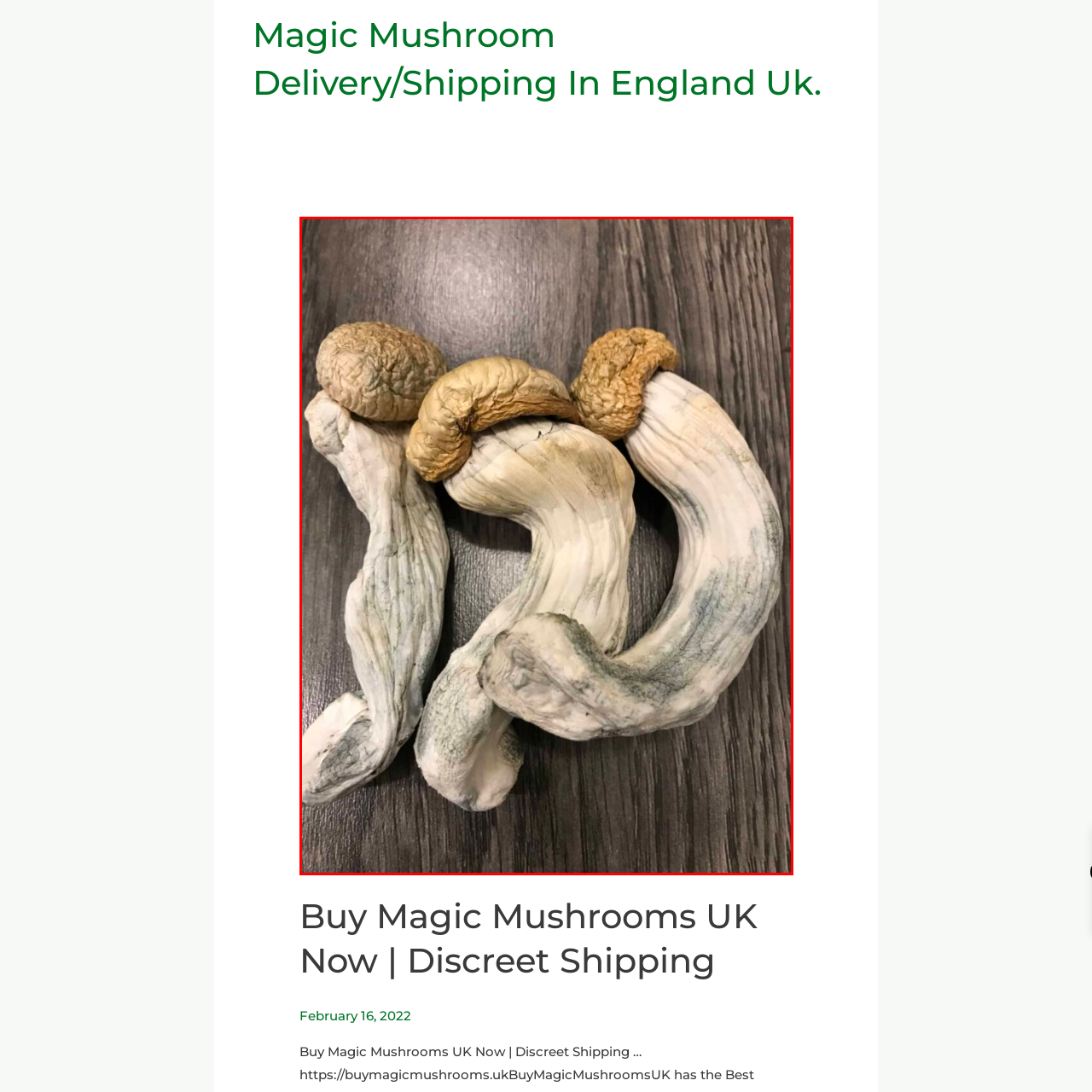What is the appearance of the mushroom caps?
Review the image encased within the red bounding box and supply a detailed answer according to the visual information available.

I examined the image and saw that the caps of the mushrooms have a wrinkled appearance, which indicates that they are well-aged and dried.